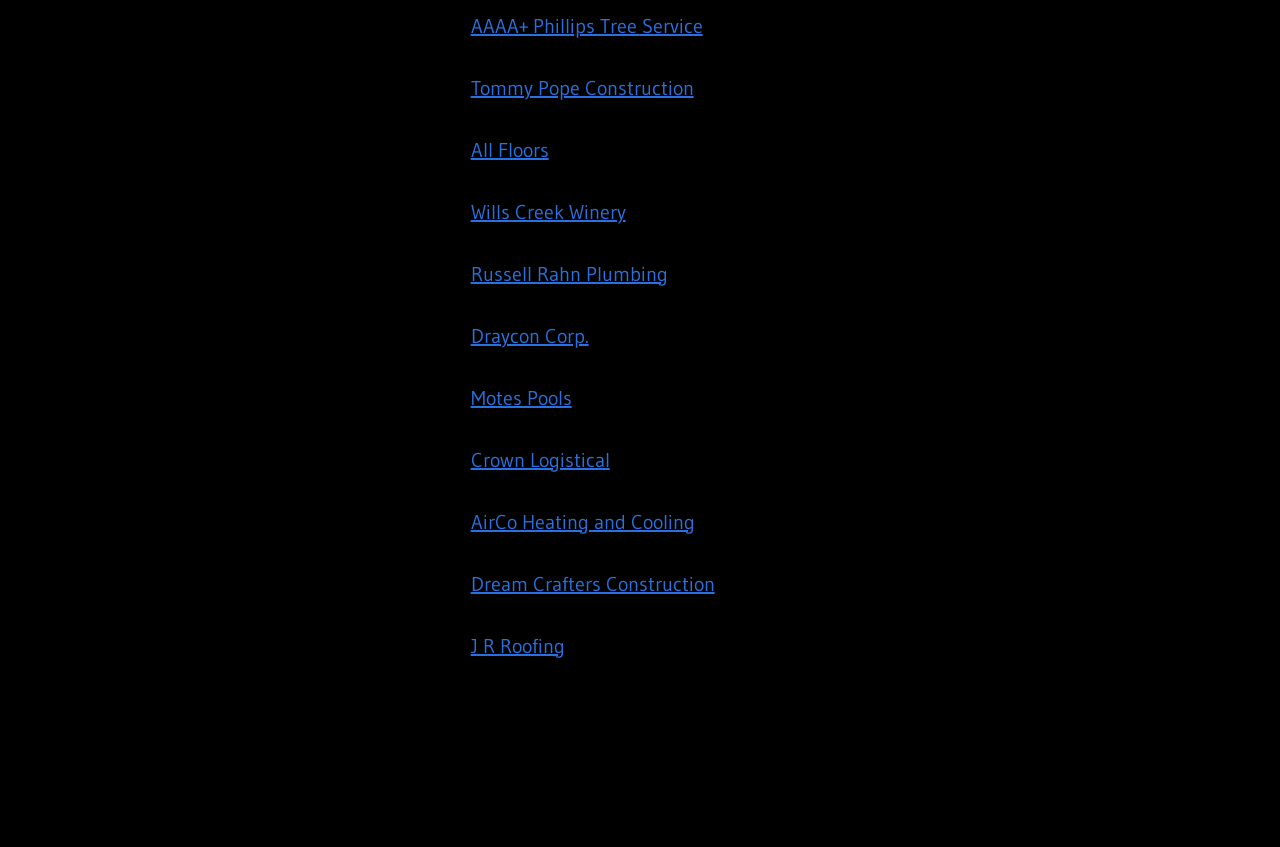Identify the bounding box coordinates for the region to click in order to carry out this instruction: "visit AAAA+ Phillips Tree Service website". Provide the coordinates using four float numbers between 0 and 1, formatted as [left, top, right, bottom].

[0.368, 0.017, 0.549, 0.045]